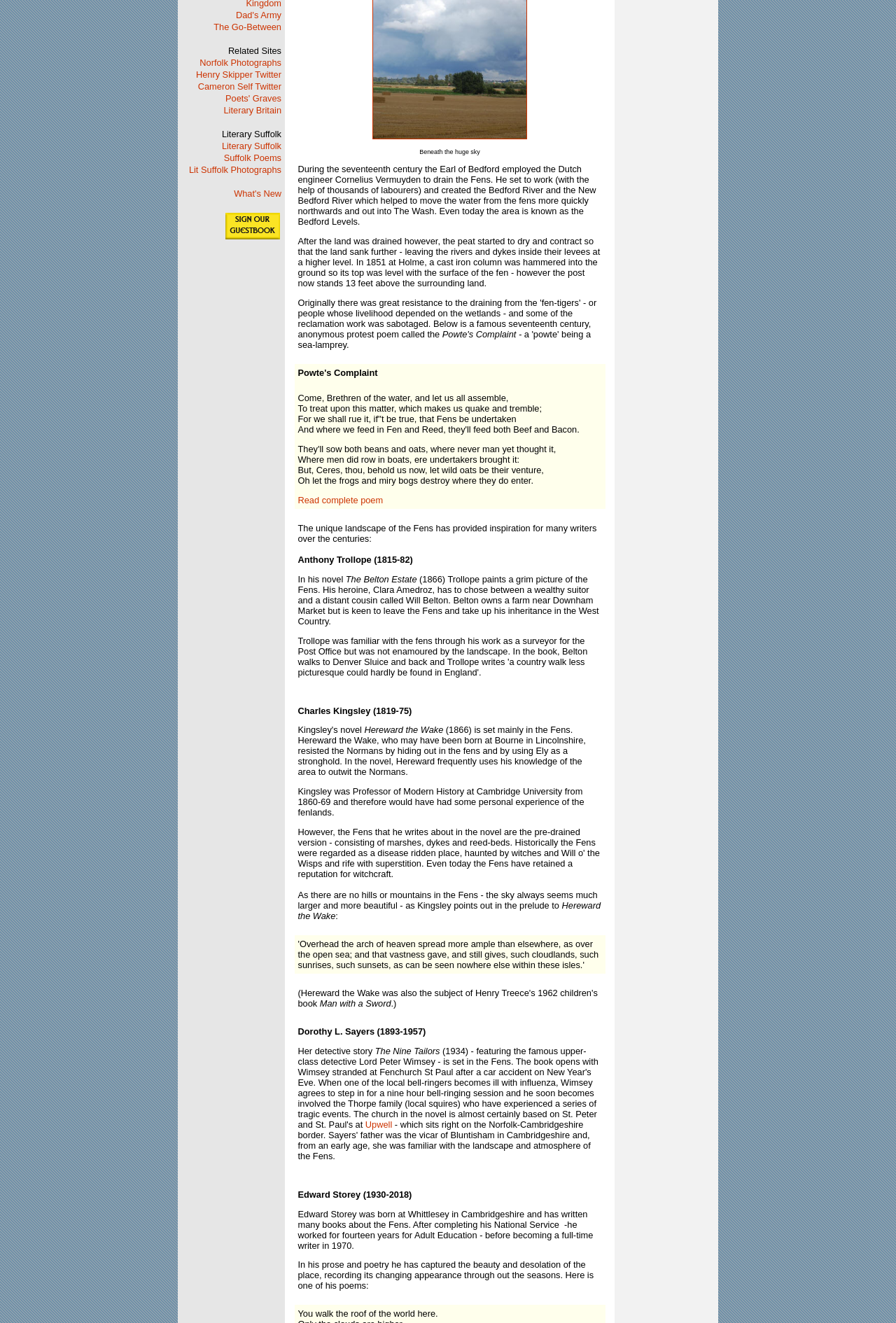Determine the bounding box for the UI element that matches this description: "Literary Britain".

[0.25, 0.079, 0.314, 0.087]